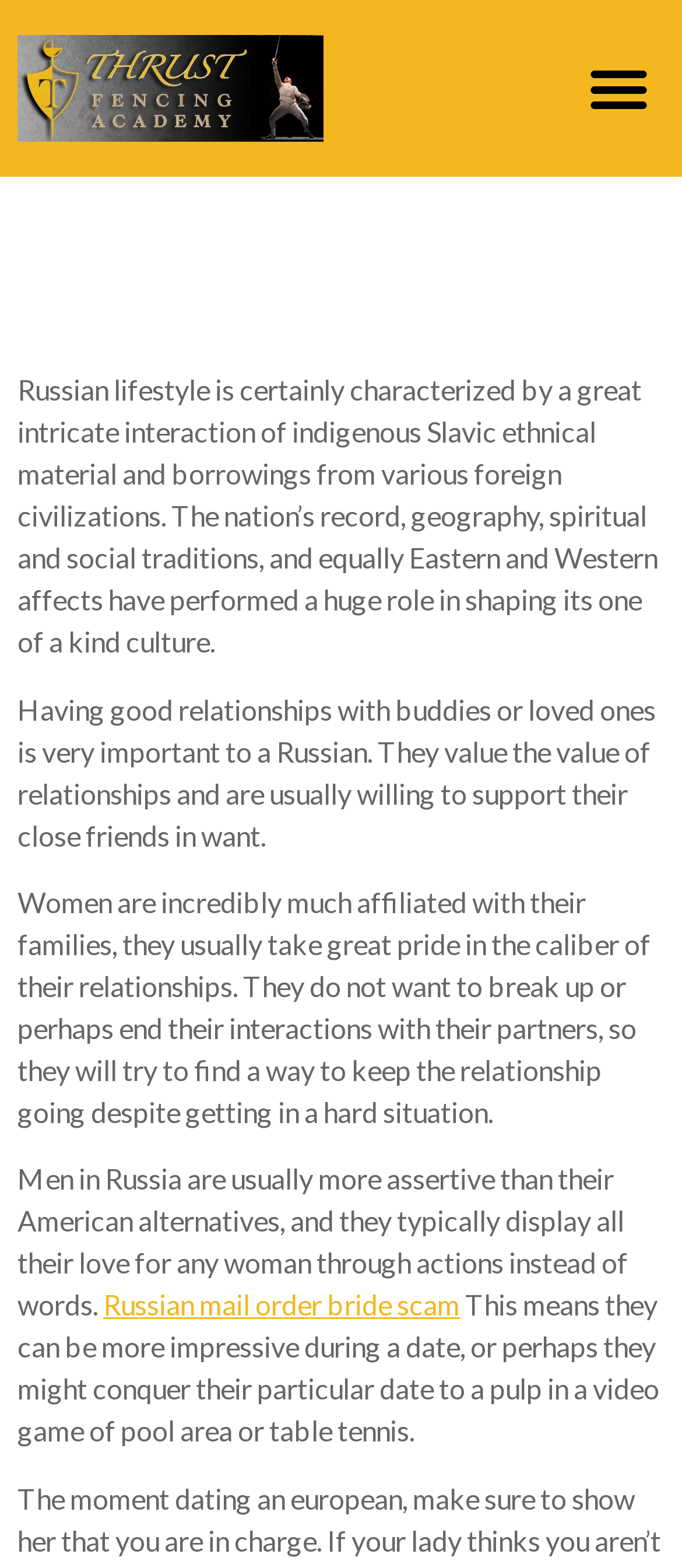Given the description of the UI element: "+977 9801247970", predict the bounding box coordinates in the form of [left, top, right, bottom], with each value being a float between 0 and 1.

None